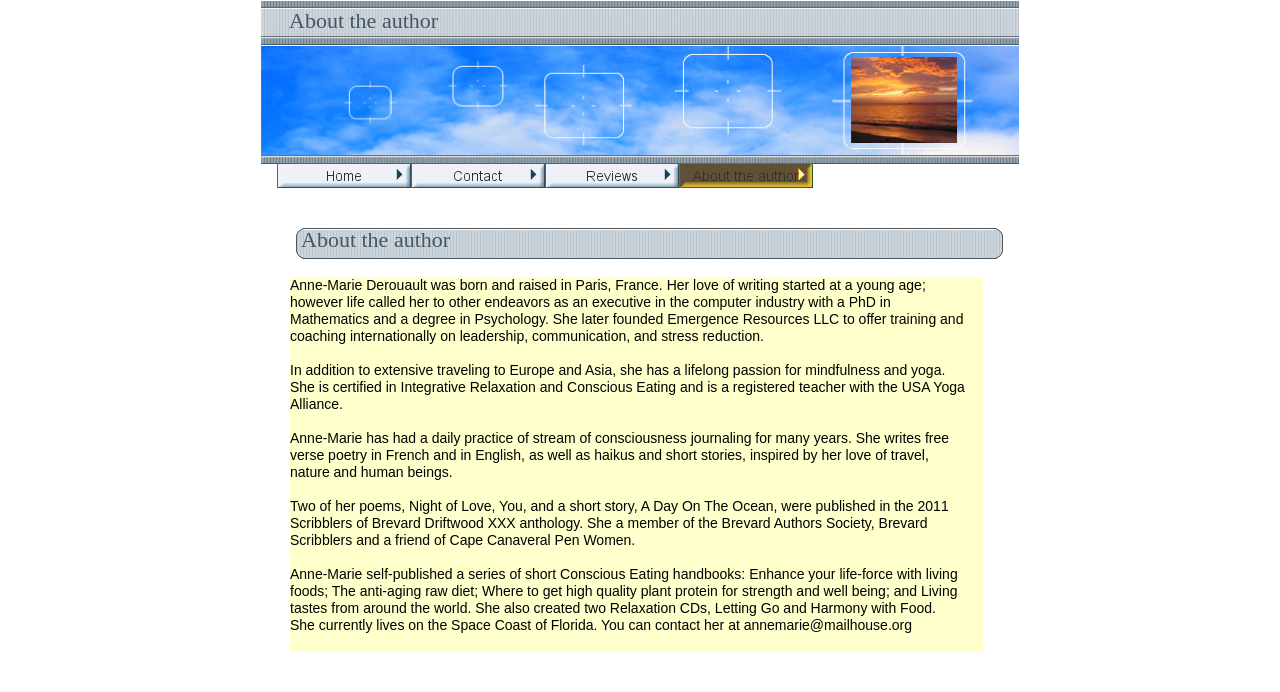Where does the author currently live?
Answer the question with a thorough and detailed explanation.

The text mentions that the author, Anne-Marie, currently lives on the Space Coast of Florida. This information is provided at the end of the text.